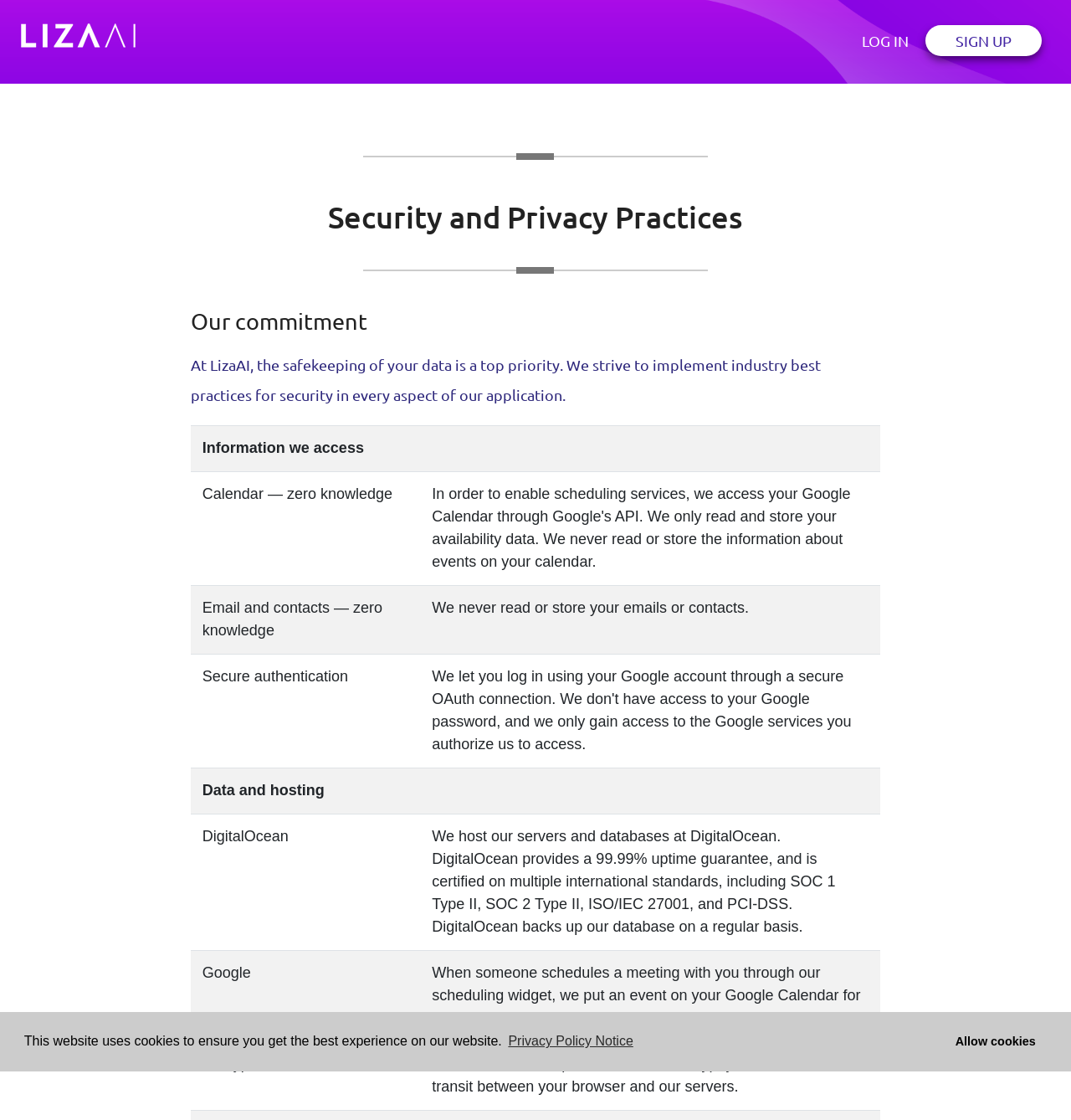Respond to the following question using a concise word or phrase: 
What type of encryption does LizaAI use?

HTTPS